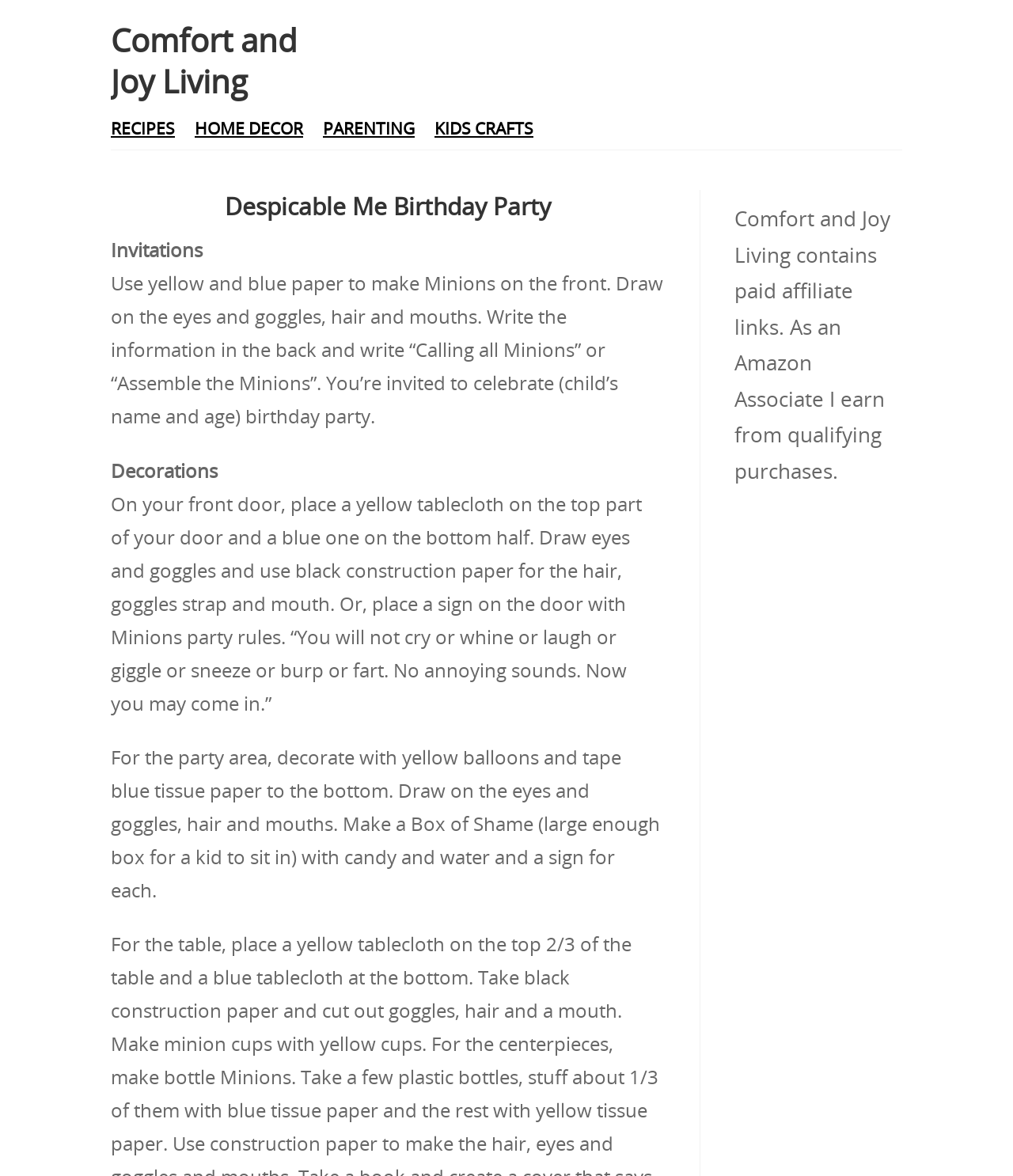Identify and provide the bounding box coordinates of the UI element described: "HOME DECOR". The coordinates should be formatted as [left, top, right, bottom], with each number being a float between 0 and 1.

[0.192, 0.1, 0.299, 0.118]